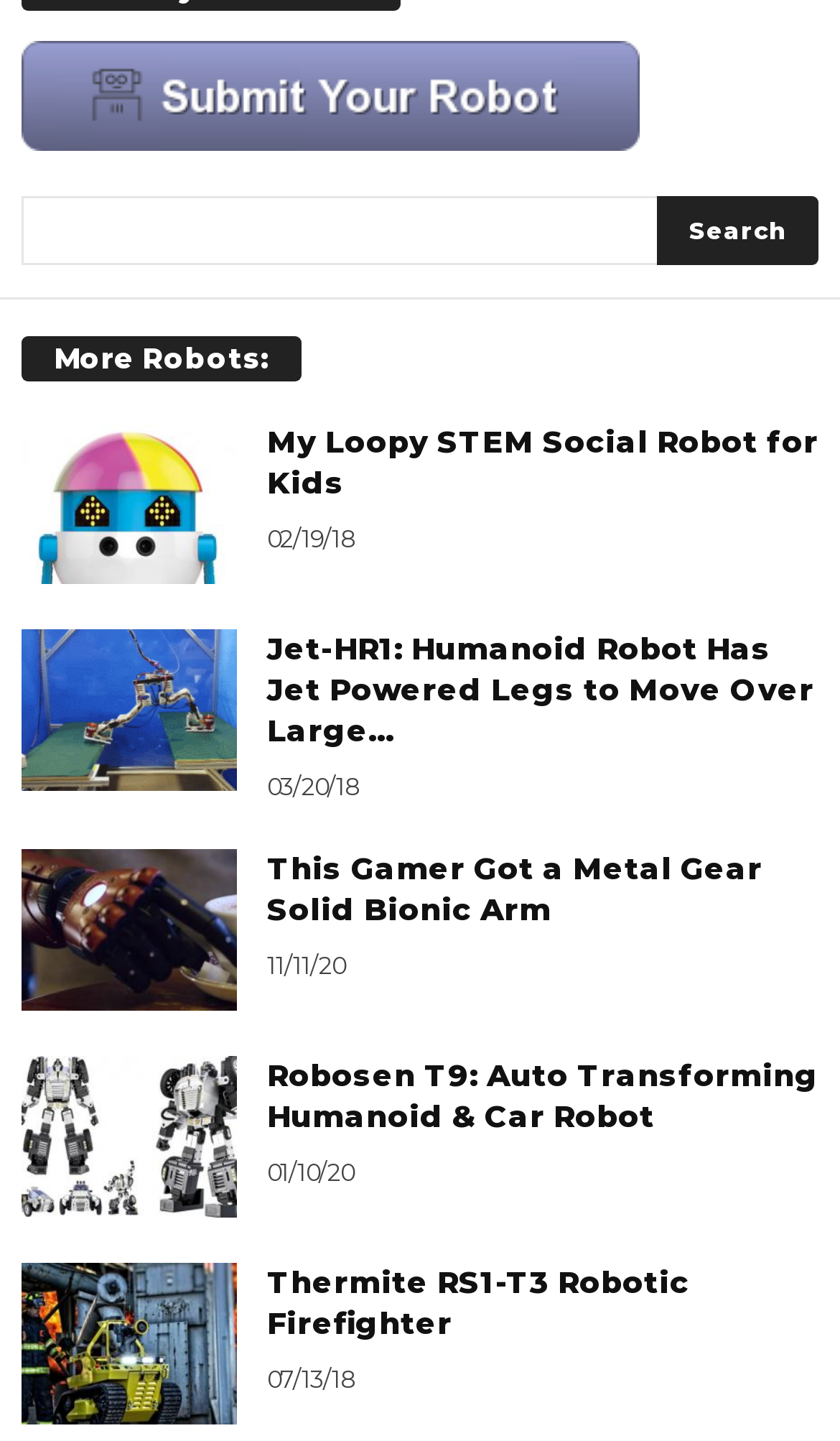Determine the bounding box coordinates of the section I need to click to execute the following instruction: "Learn about This Gamer Got a Metal Gear Solid Bionic Arm". Provide the coordinates as four float numbers between 0 and 1, i.e., [left, top, right, bottom].

[0.026, 0.485, 0.282, 0.596]